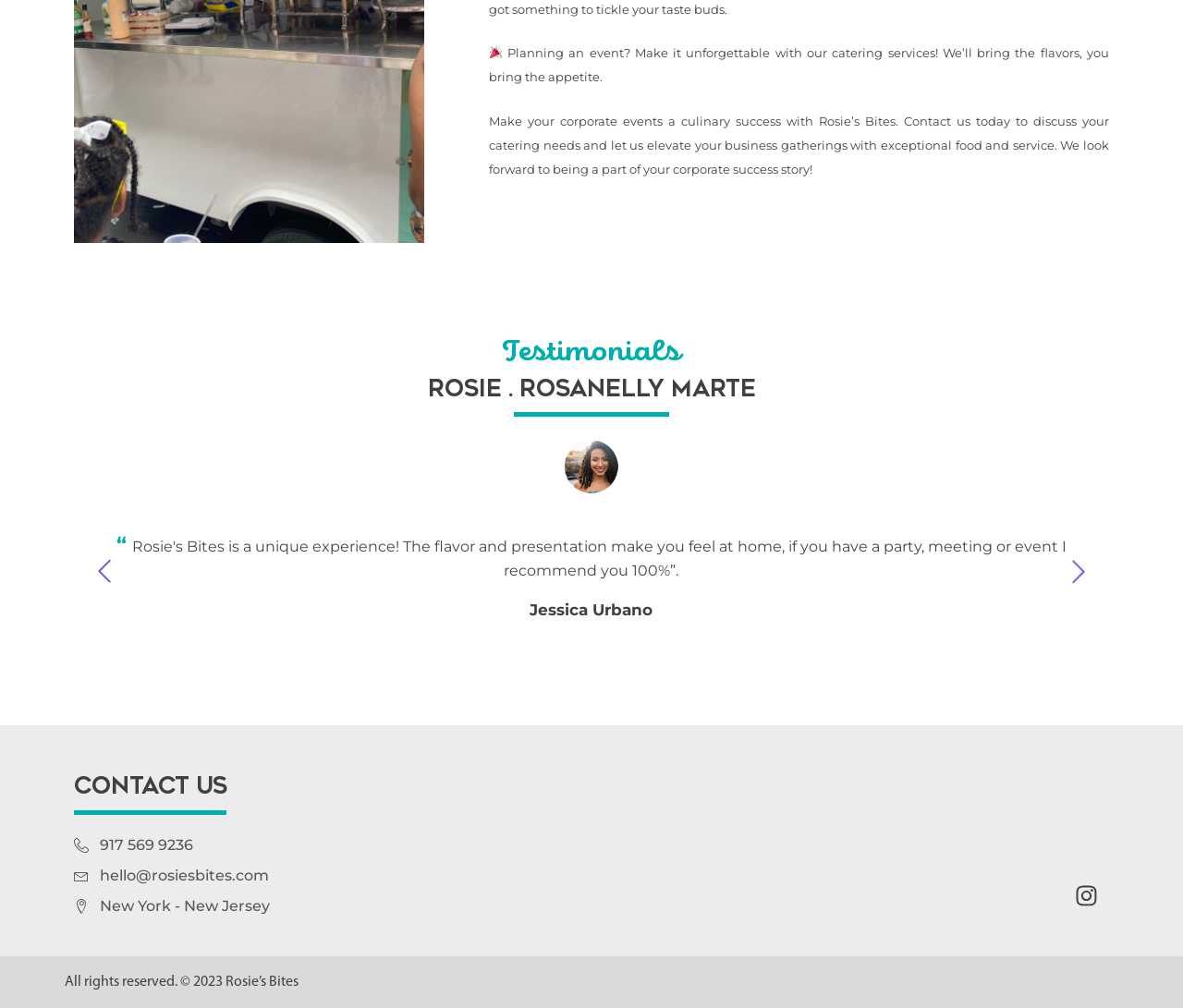What is the location mentioned on the webpage?
Look at the image and answer with only one word or phrase.

New York - New Jersey